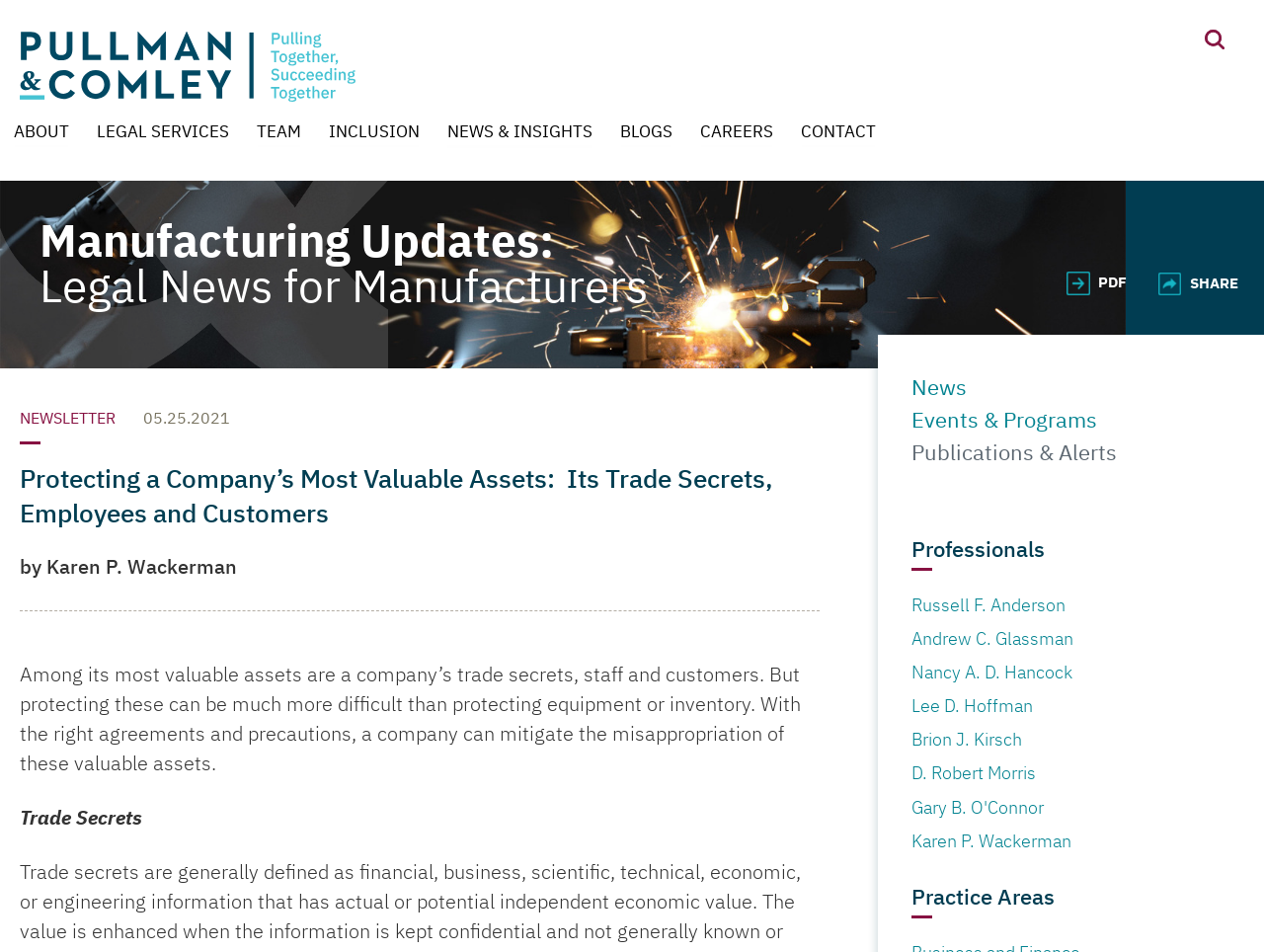What is the date of the newsletter?
Using the visual information, reply with a single word or short phrase.

05.25.2021